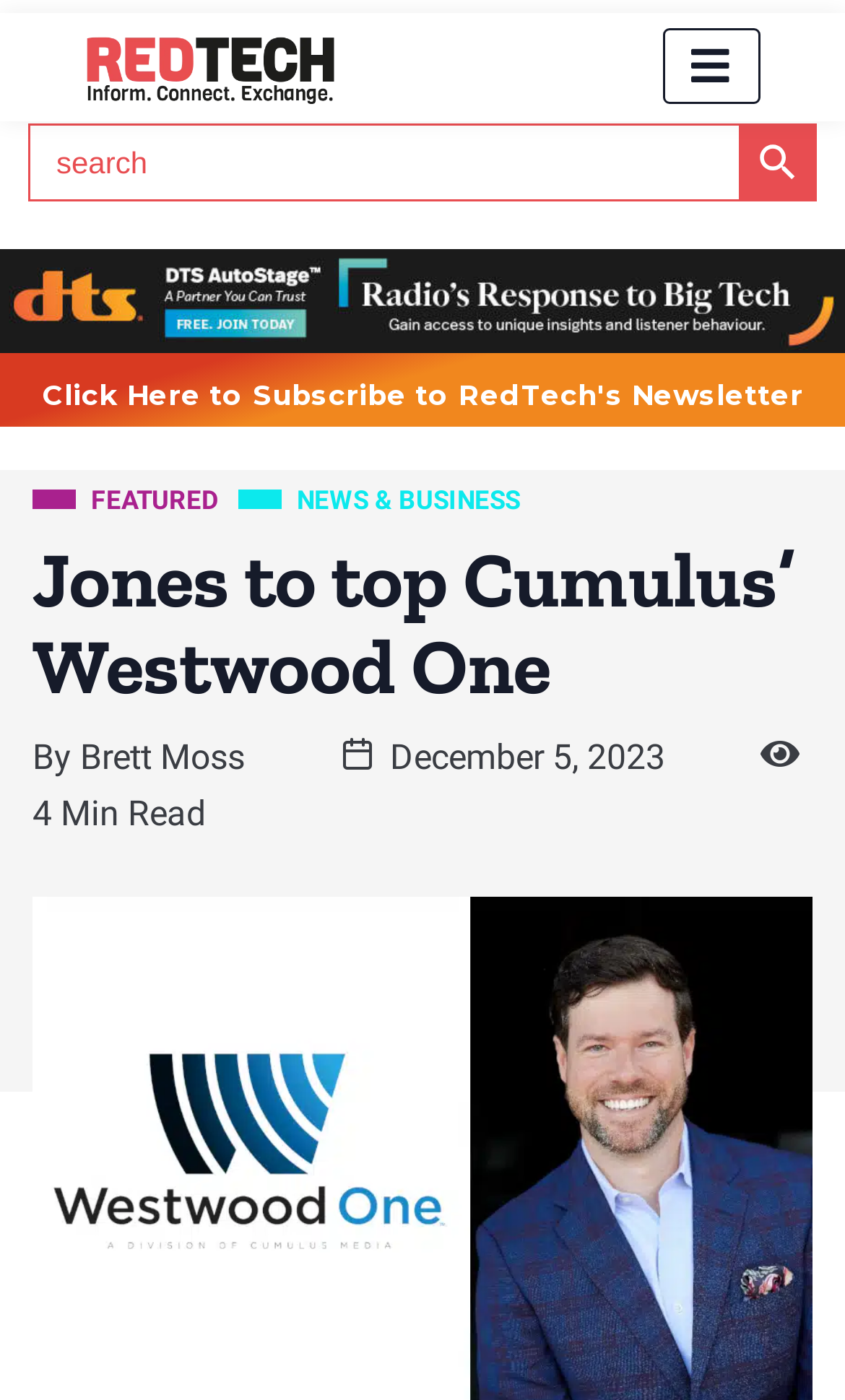Pinpoint the bounding box coordinates of the clickable area needed to execute the instruction: "Call the phone number". The coordinates should be specified as four float numbers between 0 and 1, i.e., [left, top, right, bottom].

None